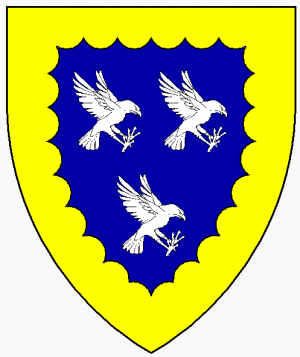Answer the question below in one word or phrase:
What title did Wulfhere hold?

Baron